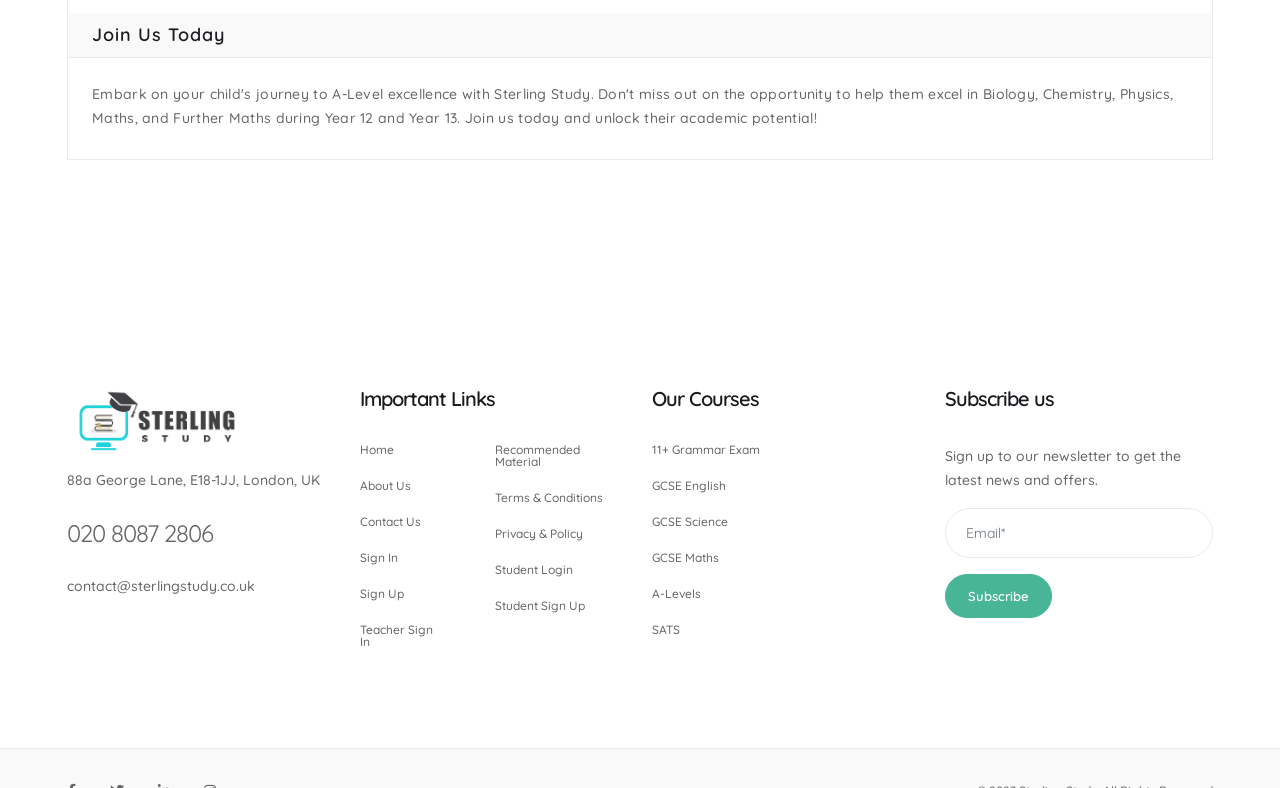What is the address of Sterling Study?
Give a one-word or short-phrase answer derived from the screenshot.

88a George Lane, E18-1JJ, London, UK